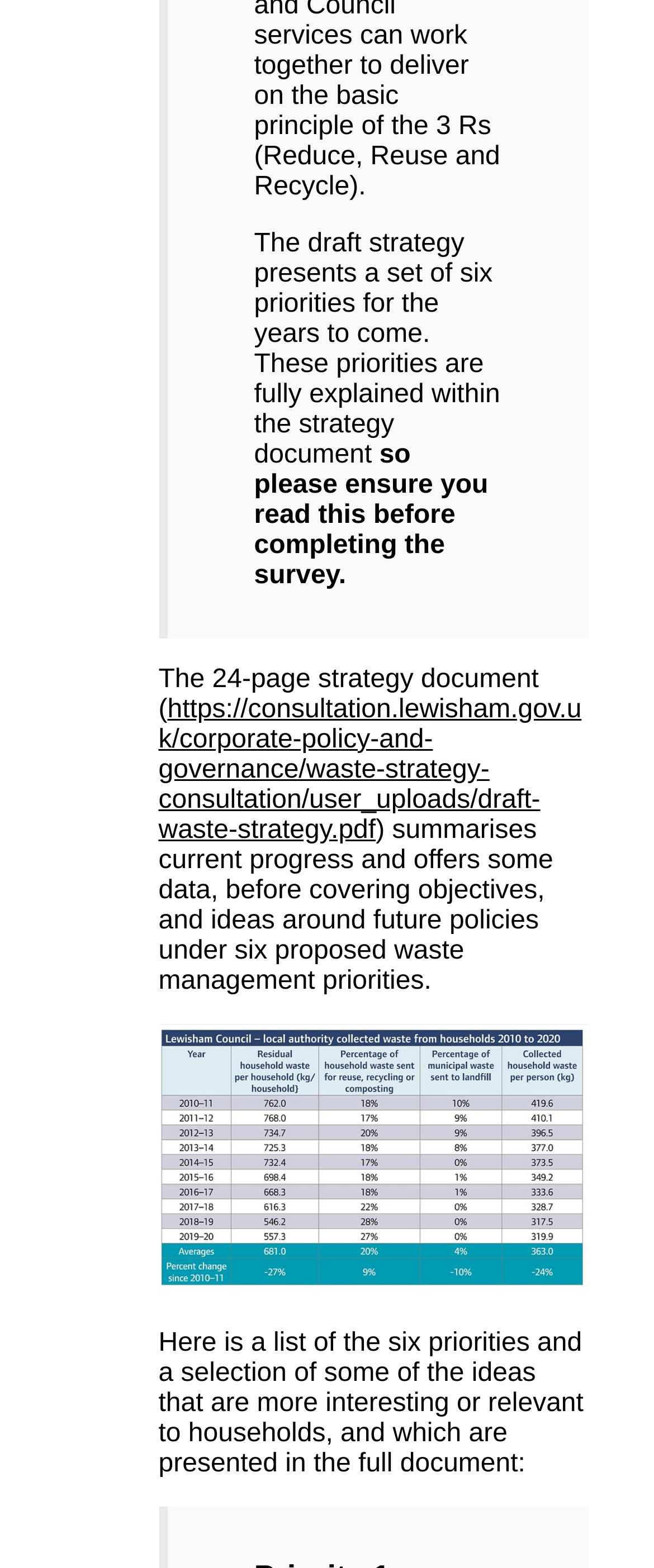What is the purpose of the screenshot link?
Give a thorough and detailed response to the question.

The webpage provides a link to a screenshot, which is likely used to illustrate or provide a visual representation of the ideas or concepts presented in the strategy document.